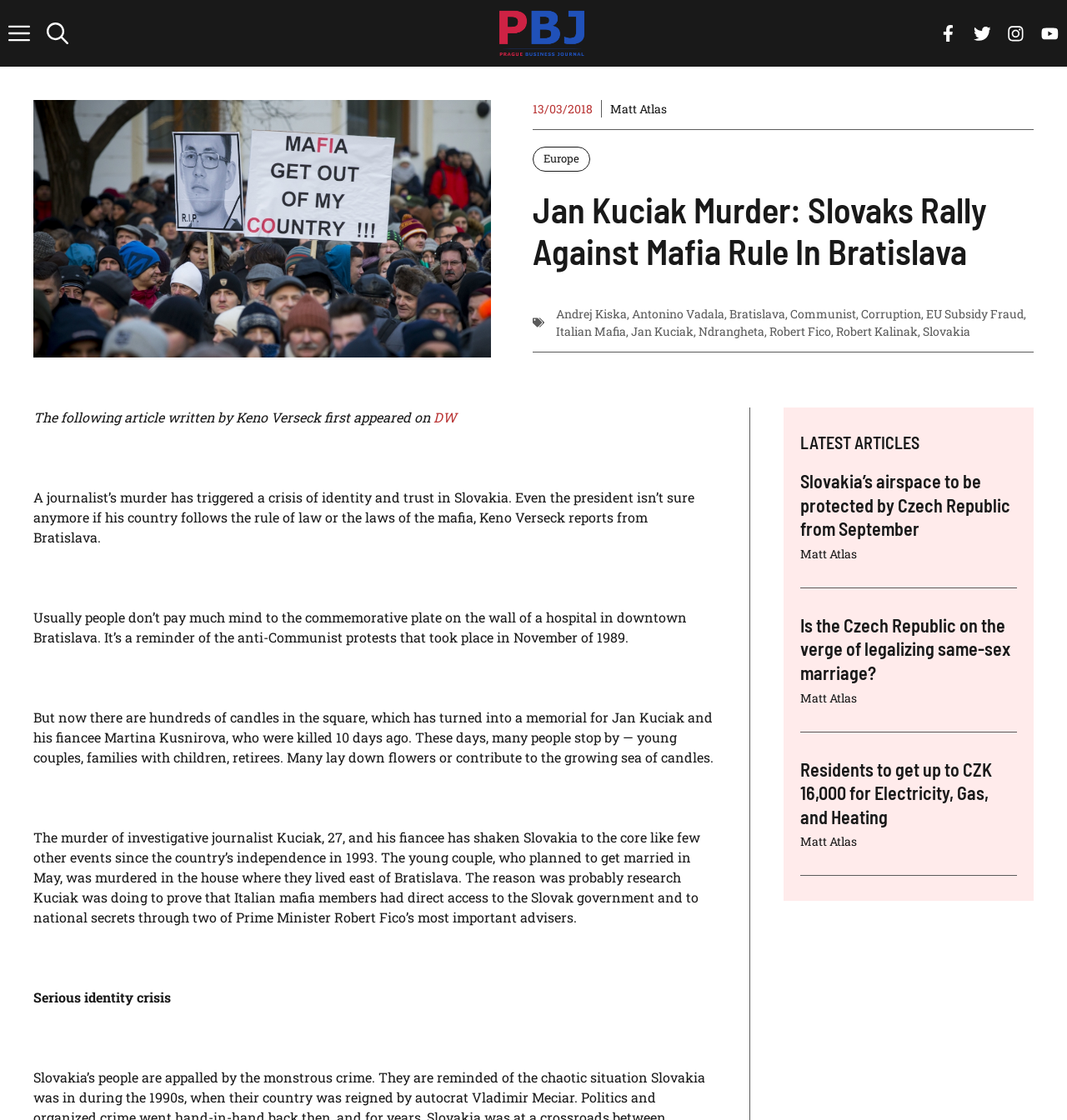What is the name of the organization that the article originally appeared on?
Answer the question with a single word or phrase by looking at the picture.

DW